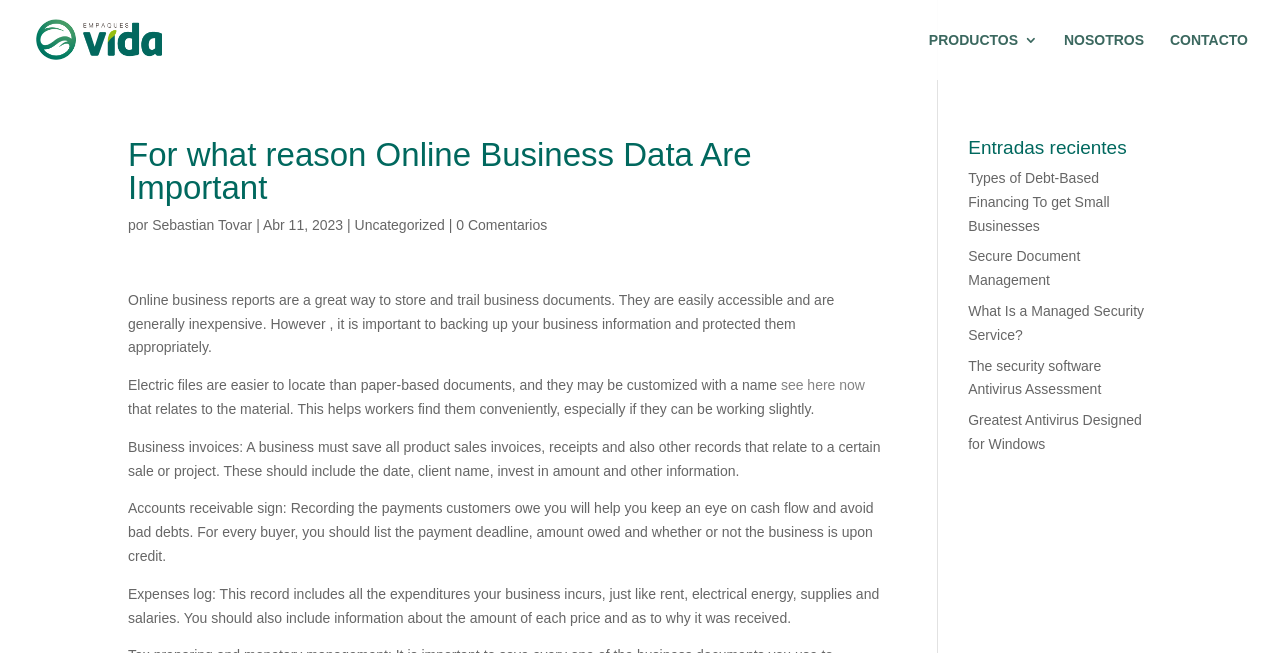Identify the bounding box coordinates of the clickable region required to complete the instruction: "Click on Empaques Vida SAS". The coordinates should be given as four float numbers within the range of 0 and 1, i.e., [left, top, right, bottom].

[0.027, 0.046, 0.127, 0.072]